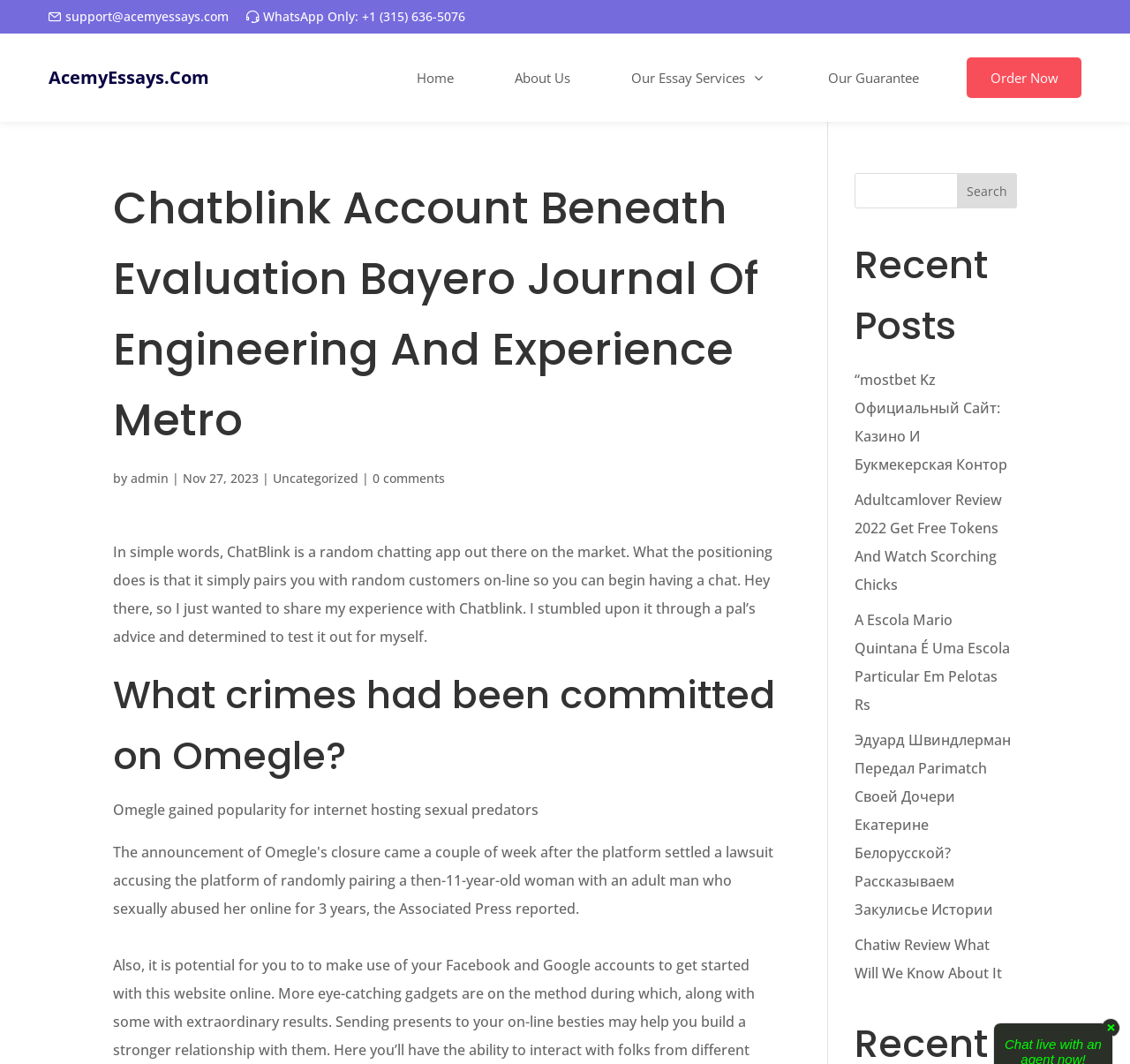Identify the coordinates of the bounding box for the element described below: "Social Security". Return the coordinates as four float numbers between 0 and 1: [left, top, right, bottom].

None